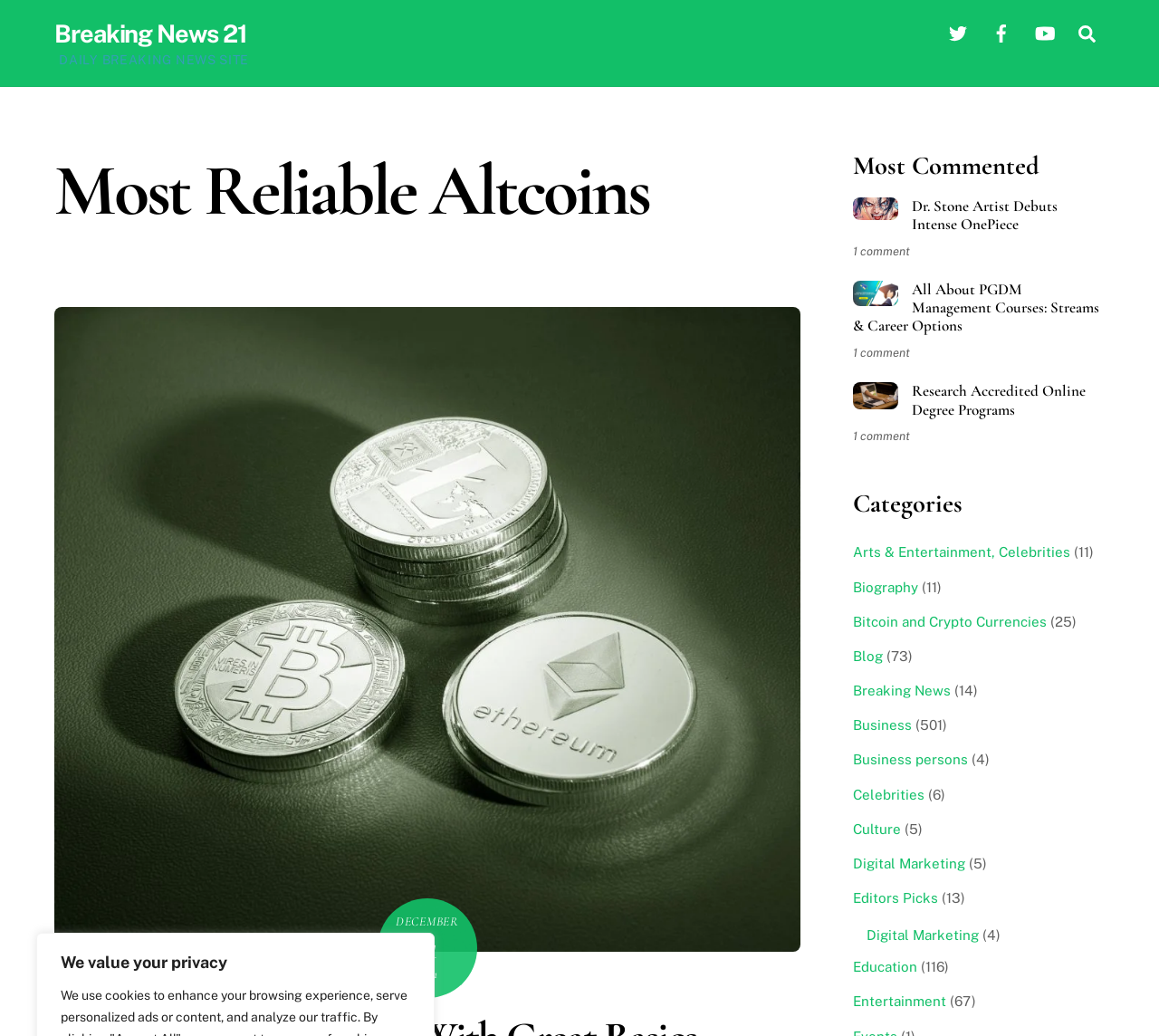What is the most commented article?
Provide a one-word or short-phrase answer based on the image.

Dr. Stone Artist Debuts Intense OnePiece